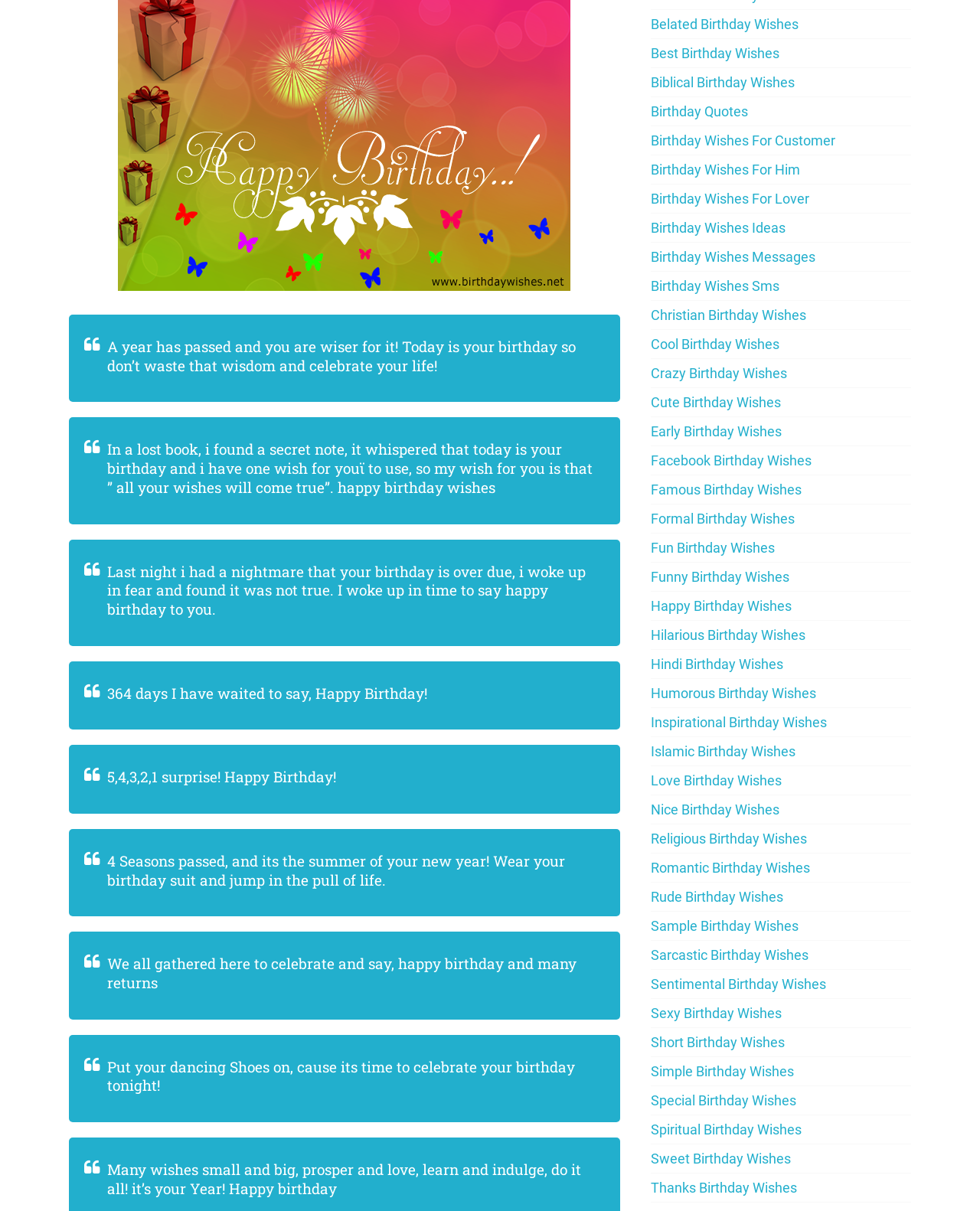Specify the bounding box coordinates (top-left x, top-left y, bottom-right x, bottom-right y) of the UI element in the screenshot that matches this description: Birthday Wishes For Lover

[0.664, 0.157, 0.826, 0.17]